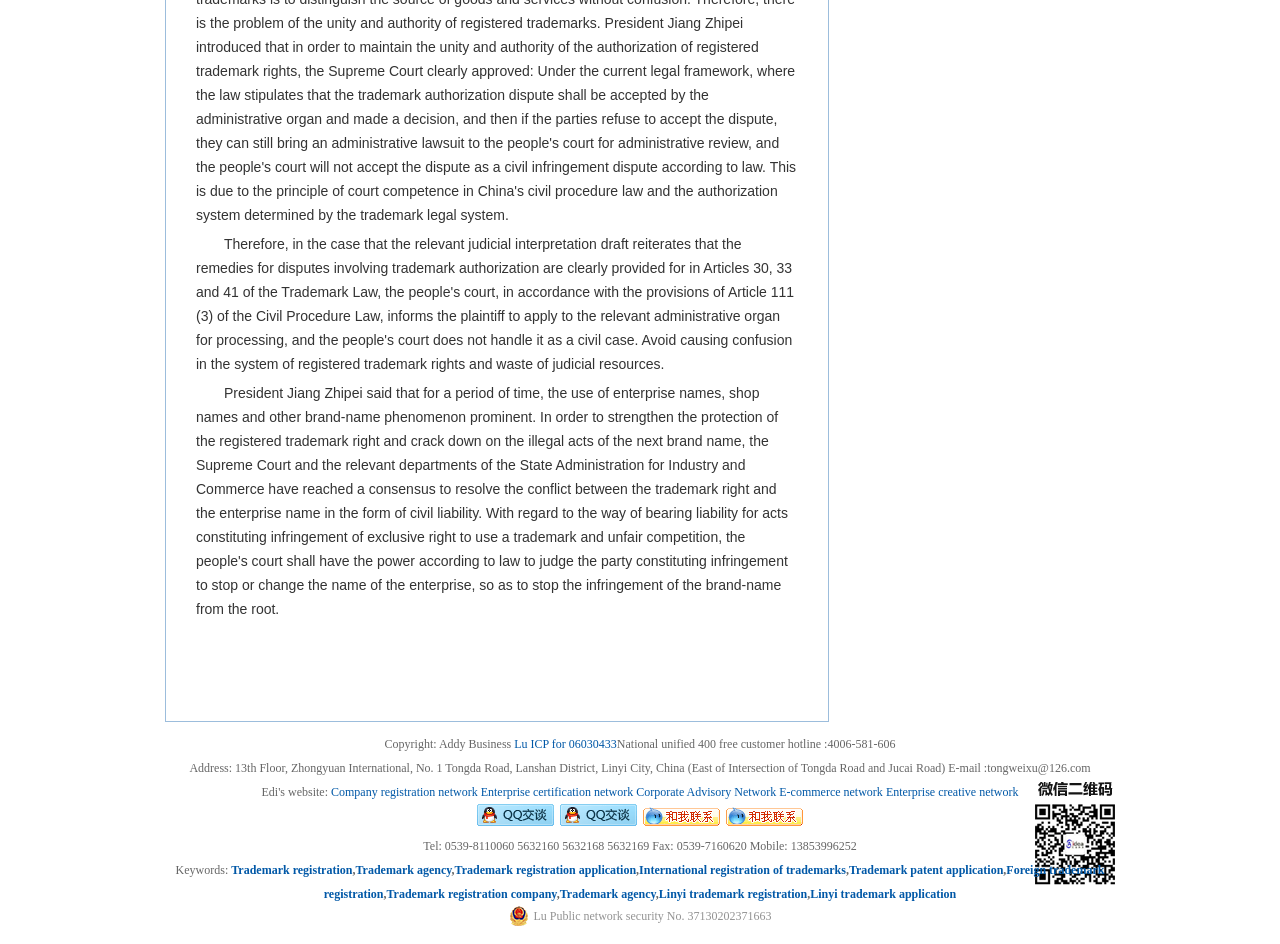Could you determine the bounding box coordinates of the clickable element to complete the instruction: "Click the link to 点击这里给我发消息"? Provide the coordinates as four float numbers between 0 and 1, i.e., [left, top, right, bottom].

[0.502, 0.863, 0.562, 0.878]